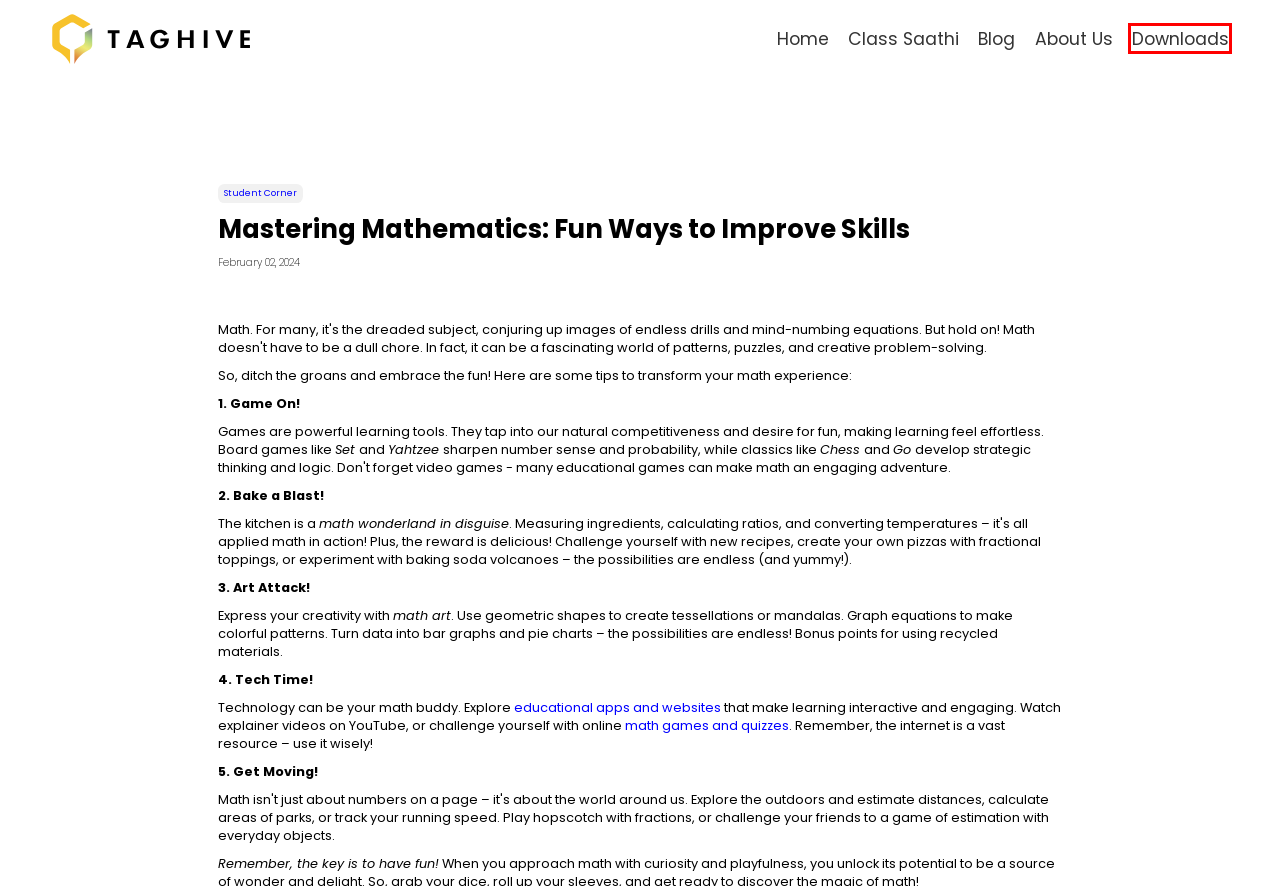You are given a screenshot depicting a webpage with a red bounding box around a UI element. Select the description that best corresponds to the new webpage after clicking the selected element. Here are the choices:
A. Student Corner Archives - TagHive
B. Blog | TagHive, A Samsung Company
C. Class Saathi - Features and More | TagHive, A Samsung Company
D. Class Saathi's Maths Quiz Challenges! - TagHive
E. Learning App for Class 8 Maths & Science | Class Saathi by TagHive
F. About Us | TagHive, A Samsung Company
G. Download Class Saathi | TagHive, A Samsung Company
H. Class Saathi By TagHive | Powered By Samsung

G